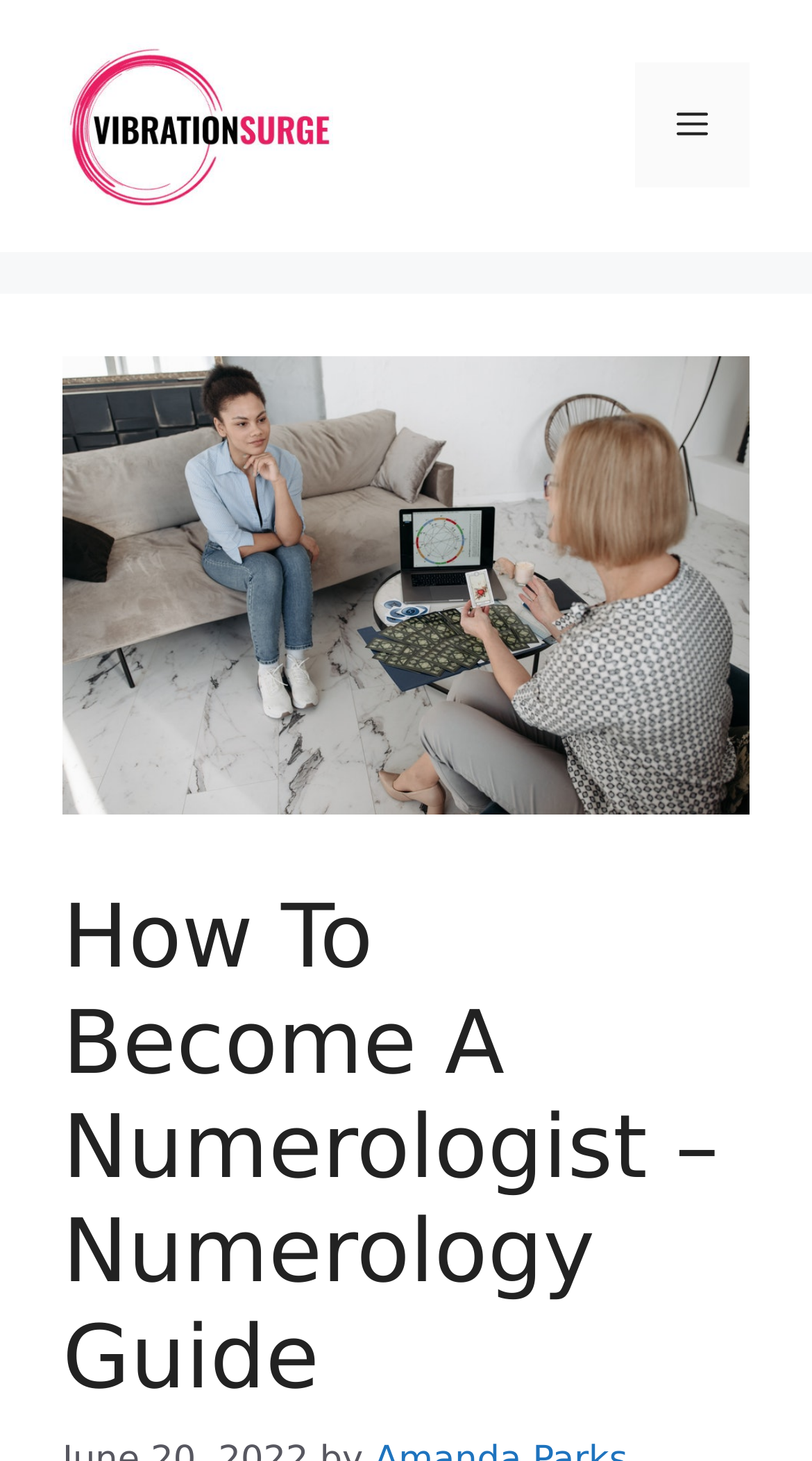Is the menu expanded?
Give a detailed response to the question by analyzing the screenshot.

I checked the button element with the text 'Menu' and found that its expanded attribute is set to False, indicating that the menu is not expanded.